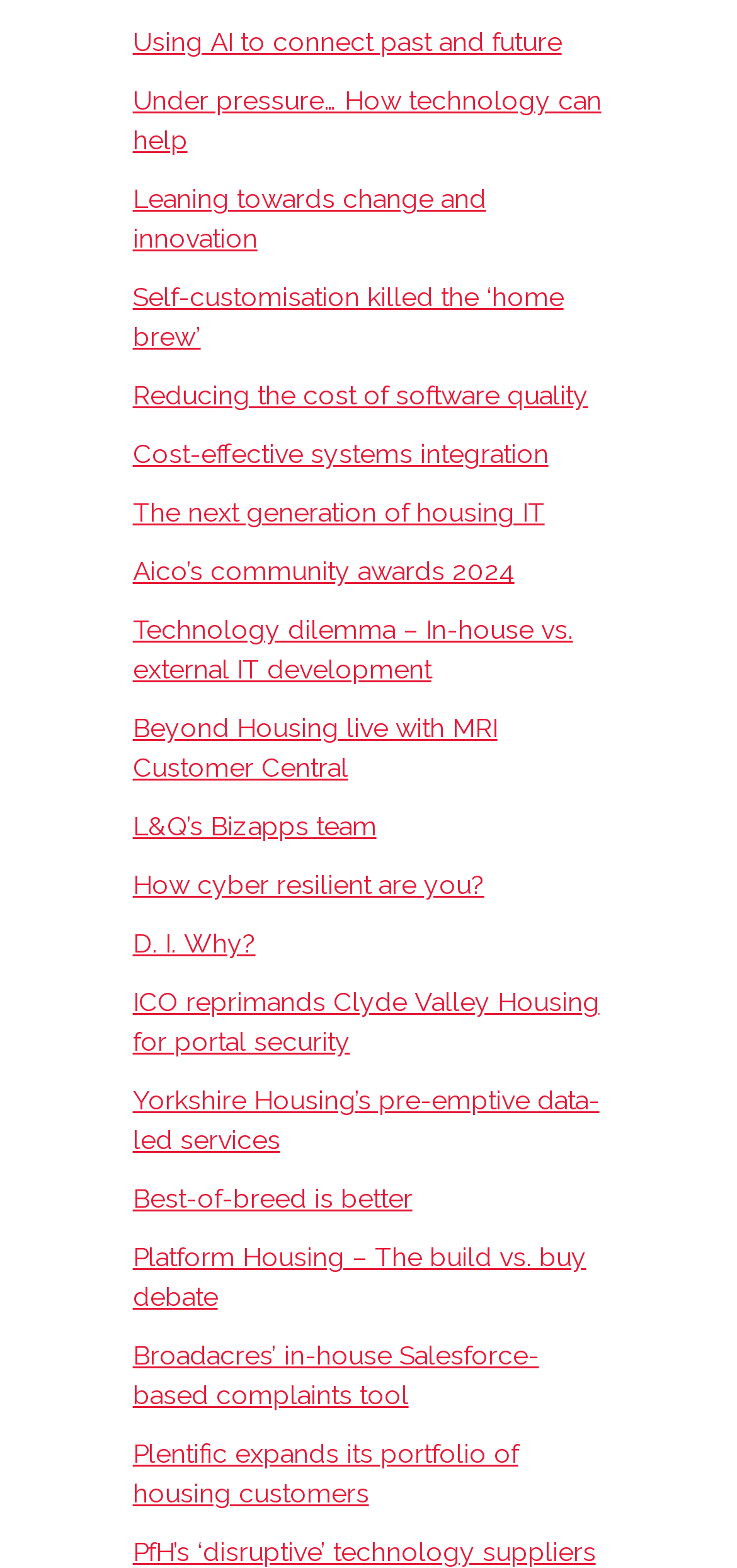Can you show the bounding box coordinates of the region to click on to complete the task described in the instruction: "Learn about reducing the cost of software quality"?

[0.18, 0.243, 0.798, 0.262]